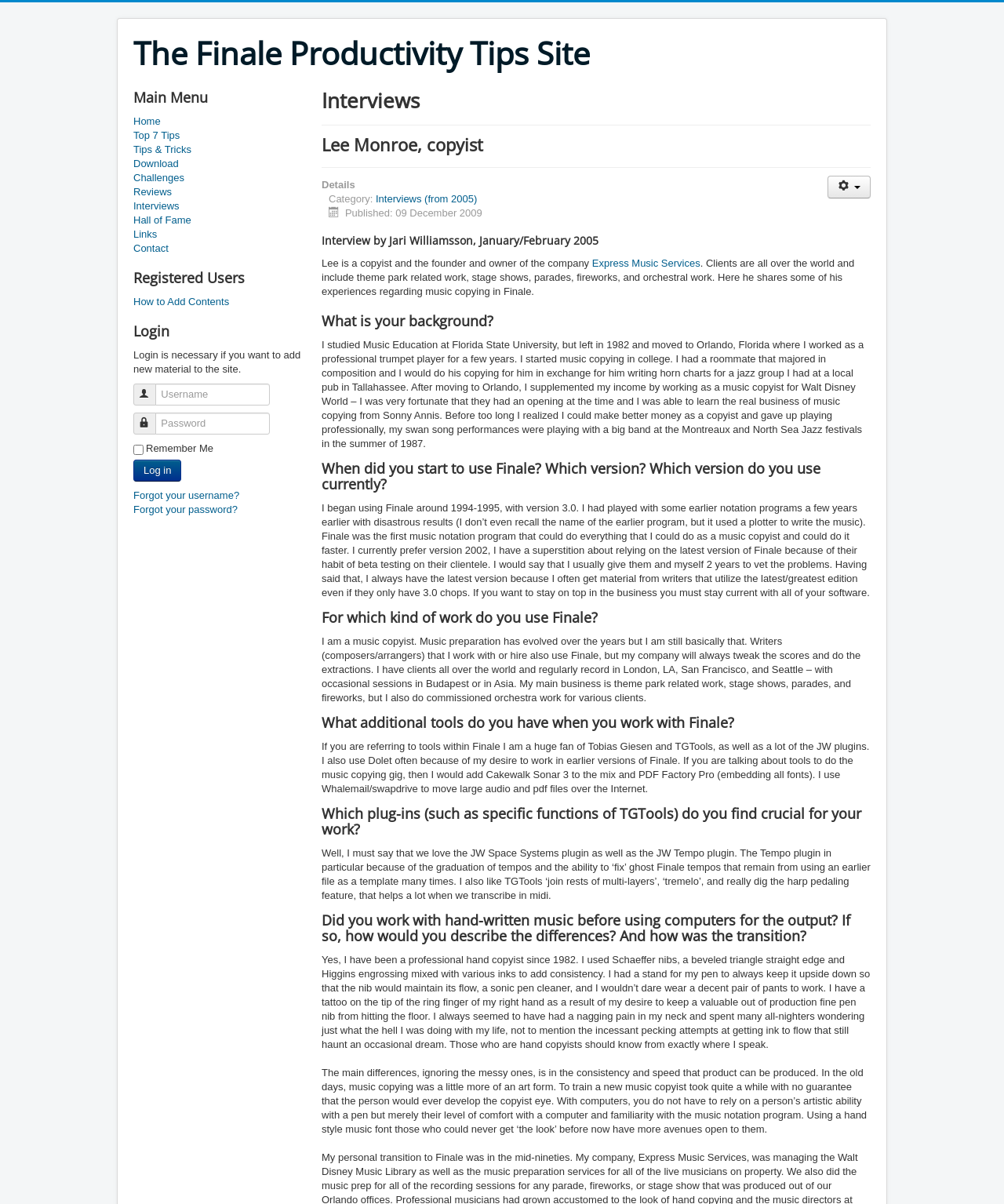What is the purpose of the 'Login' section?
Please ensure your answer to the question is detailed and covers all necessary aspects.

I found the answer by reading the static text 'Login is necessary if you want to add new material to the site.' which is located near the 'Login' section, indicating that the purpose of logging in is to add new content to the website.